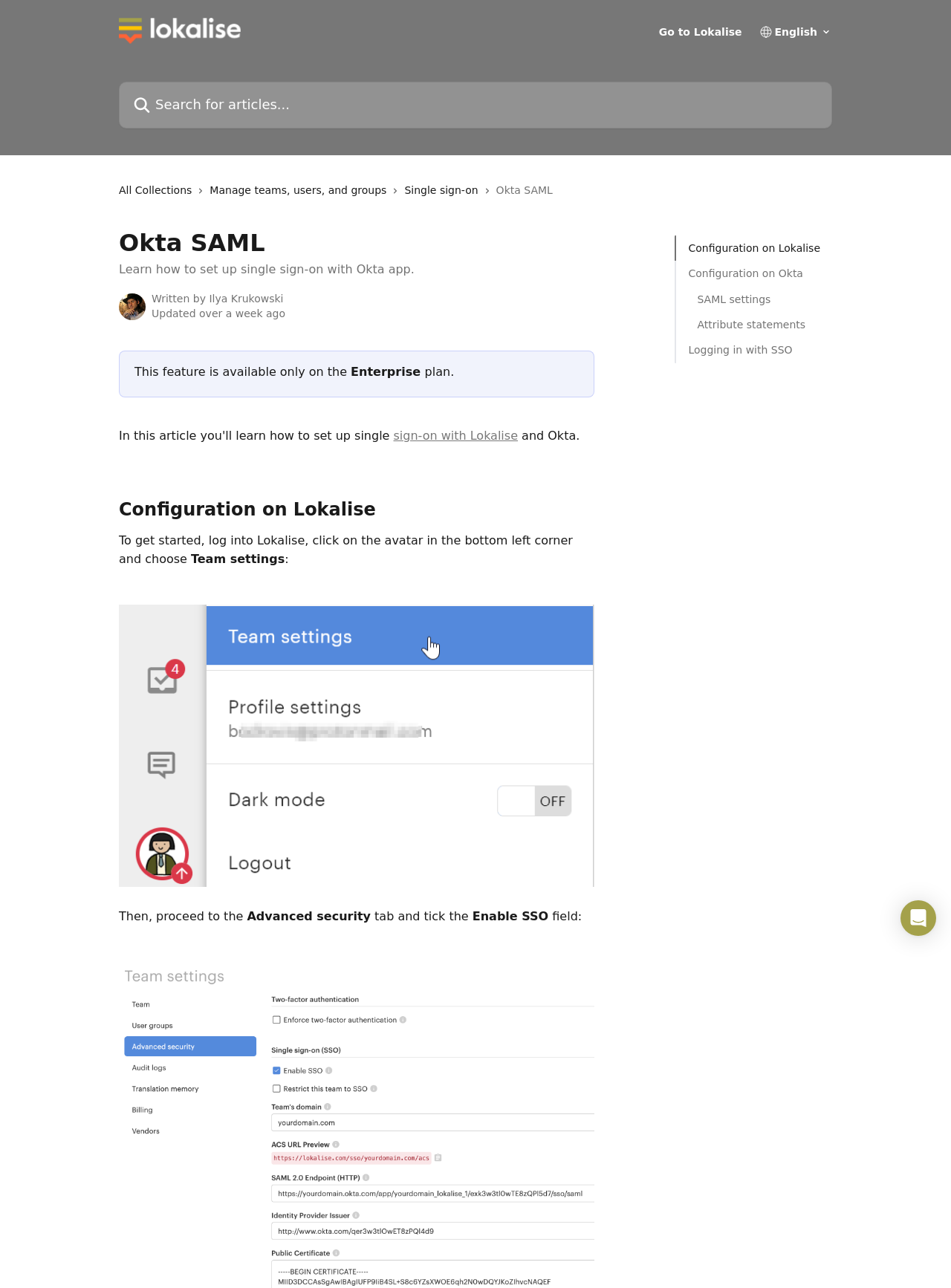Determine the bounding box coordinates of the target area to click to execute the following instruction: "Go to Lokalise."

[0.693, 0.021, 0.78, 0.029]